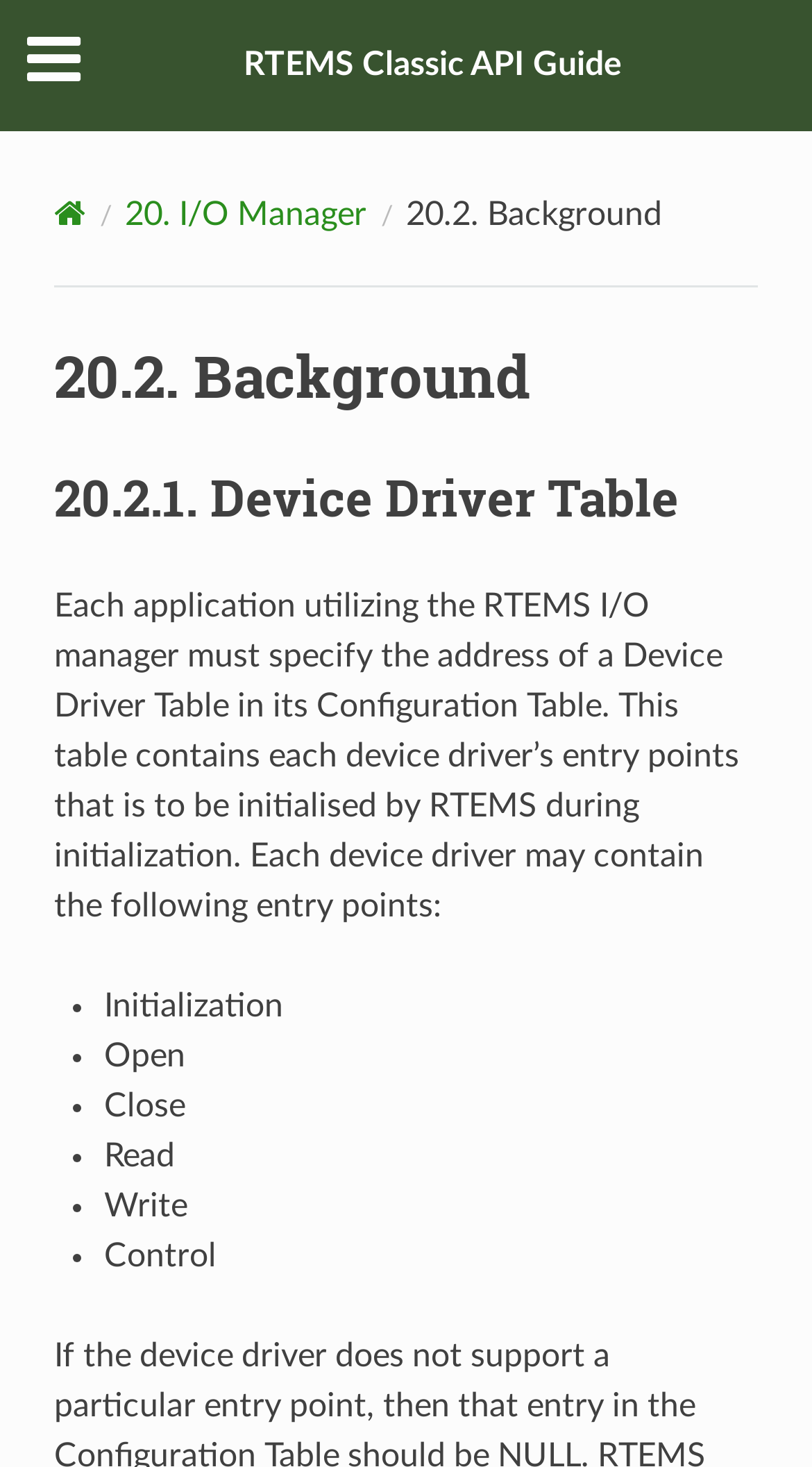What is the current section of the RTEMS Classic API Guide?
Give a one-word or short-phrase answer derived from the screenshot.

20.2. Background